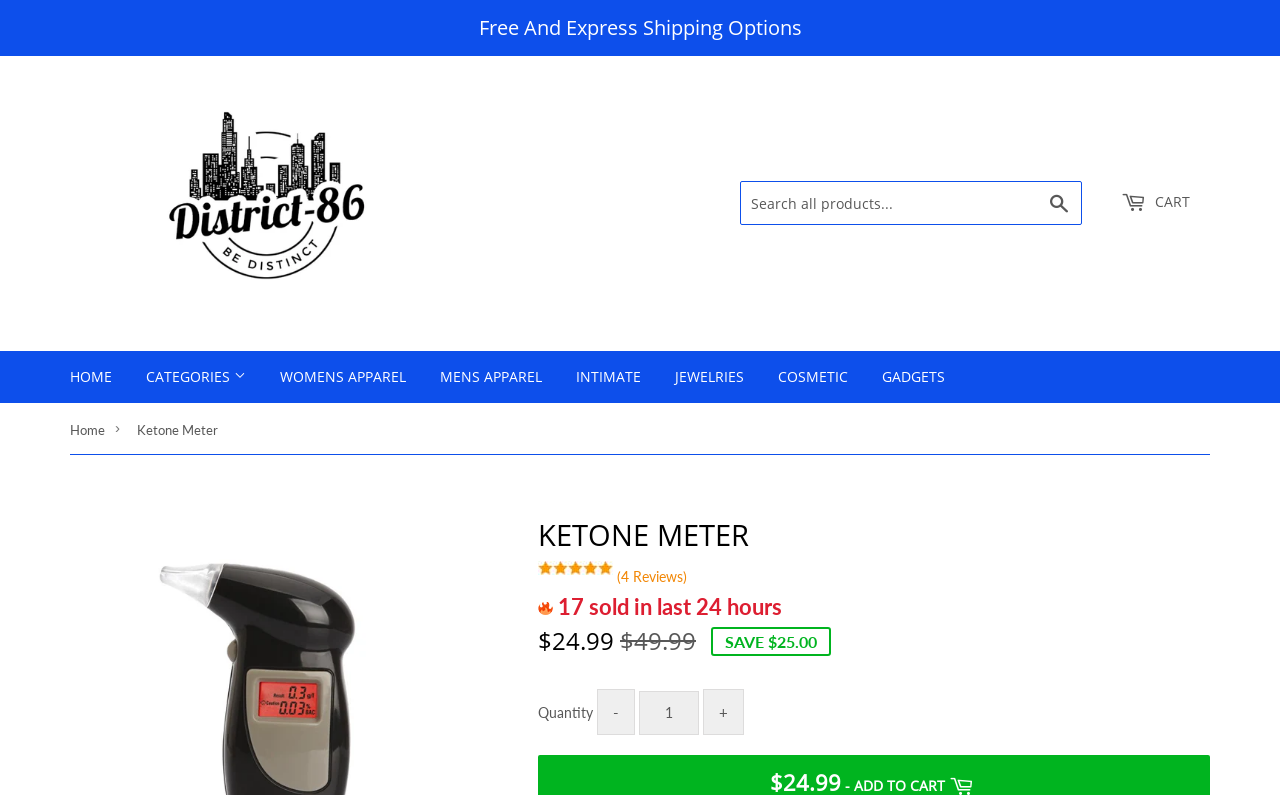Indicate the bounding box coordinates of the element that needs to be clicked to satisfy the following instruction: "View CART". The coordinates should be four float numbers between 0 and 1, i.e., [left, top, right, bottom].

[0.86, 0.228, 0.945, 0.284]